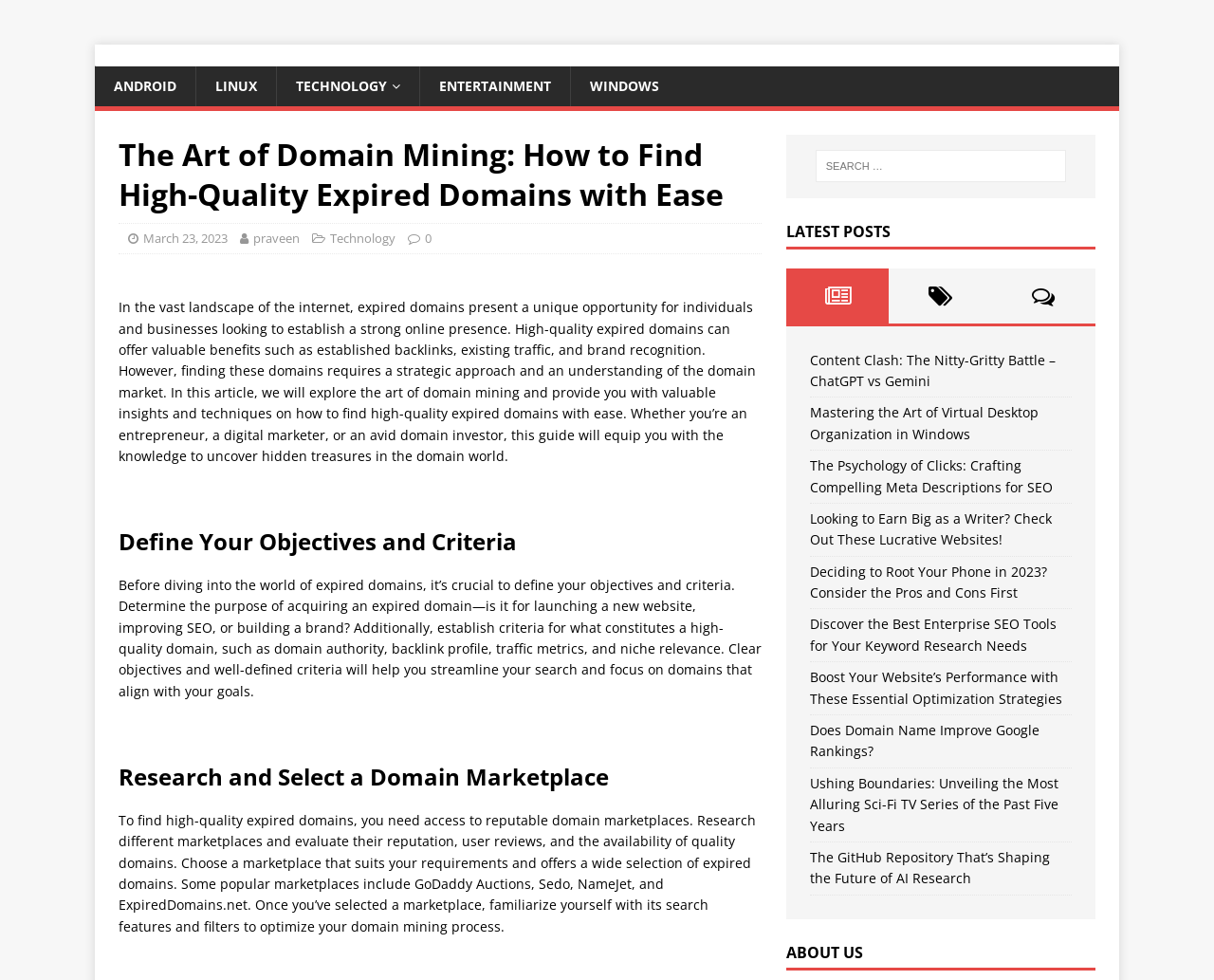Please determine the bounding box coordinates of the section I need to click to accomplish this instruction: "Explore the latest posts".

[0.647, 0.226, 0.902, 0.254]